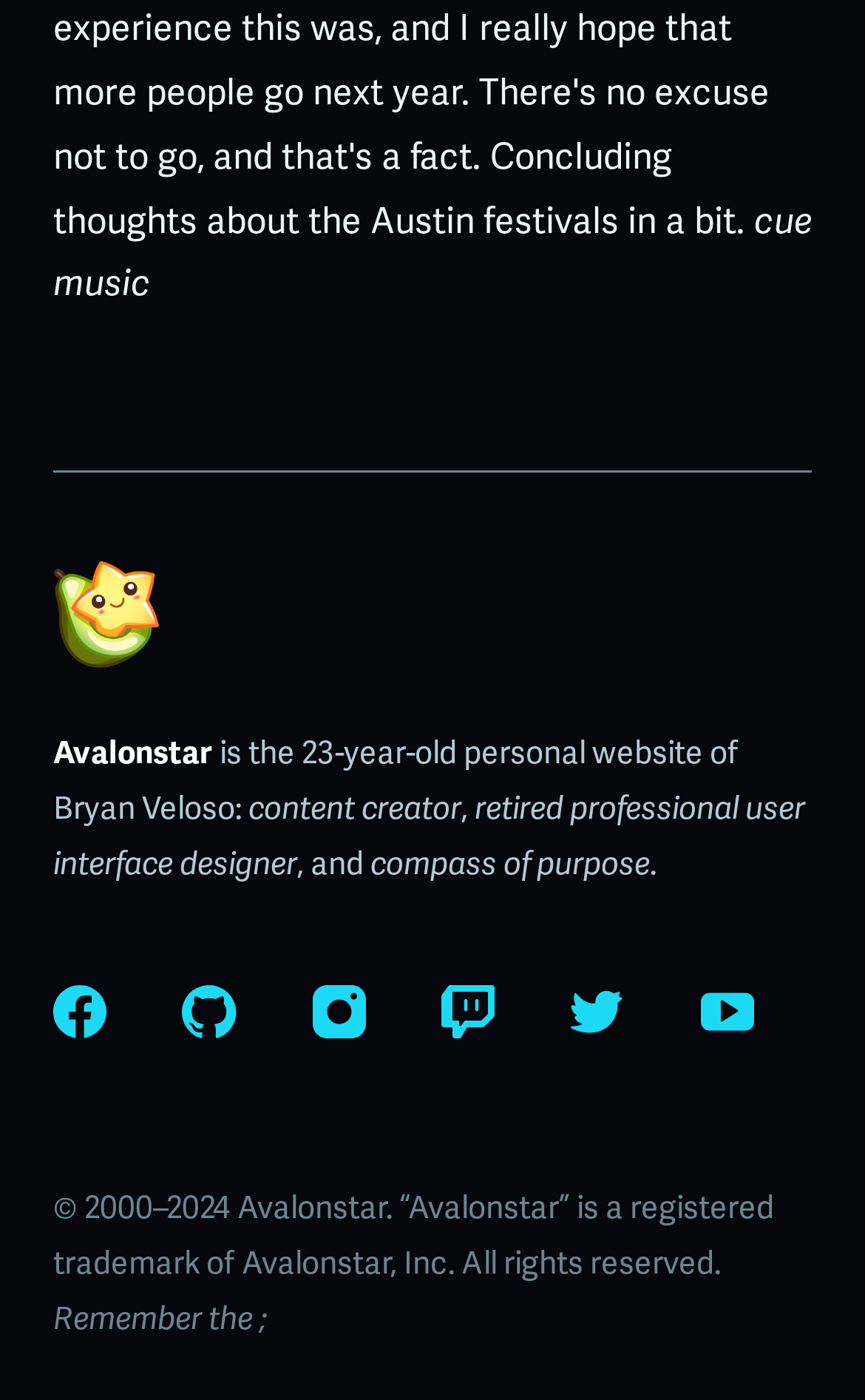What is the age of the website owner?
Please answer the question with a detailed and comprehensive explanation.

The answer can be found by reading the text on the webpage, specifically the sentence '23-year-old personal website of Bryan Veloso:' which indicates that the website owner is 23 years old.